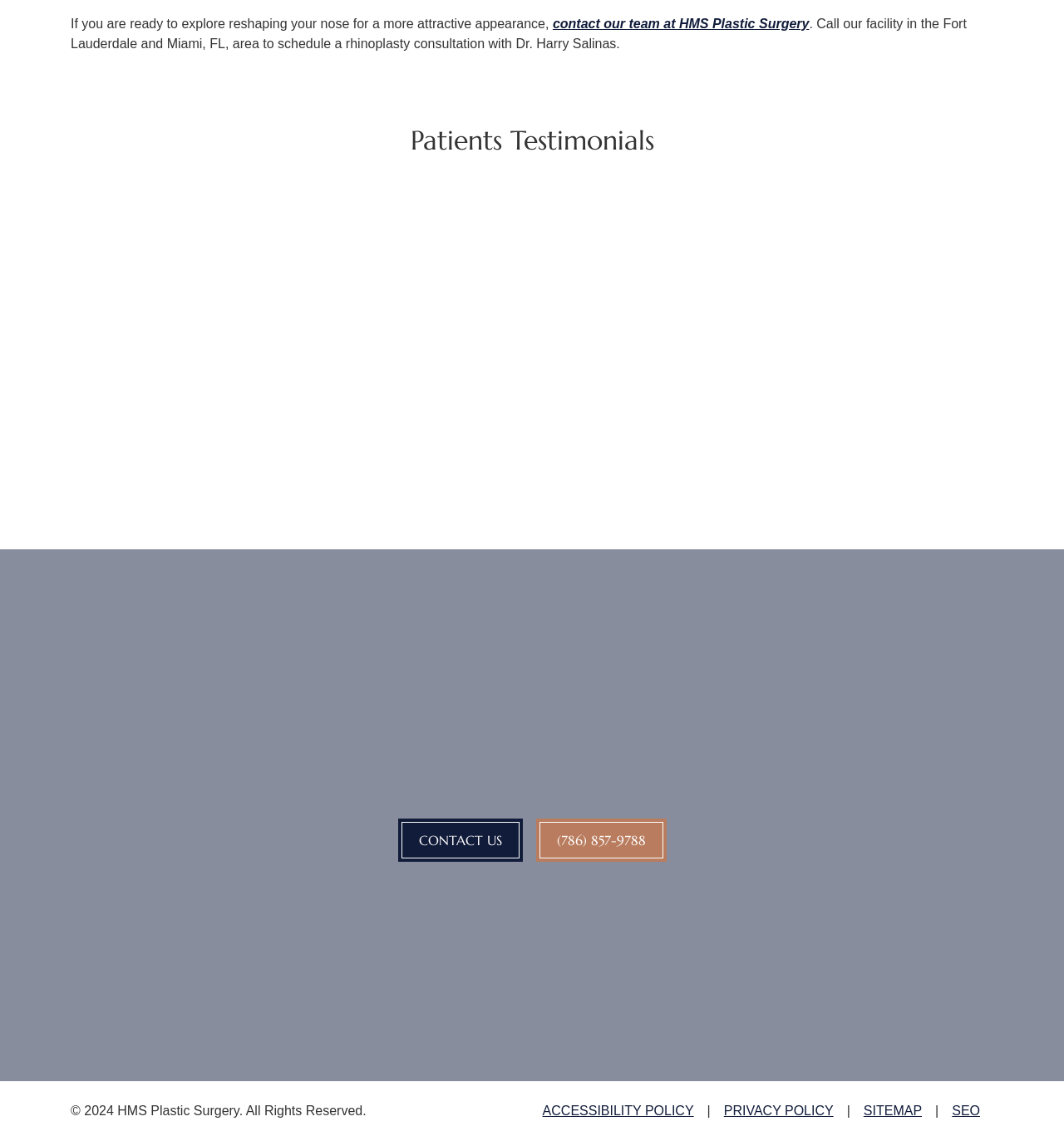Given the element description aria-label="Our X Account", specify the bounding box coordinates of the corresponding UI element in the format (top-left x, top-left y, bottom-right x, bottom-right y). All values must be between 0 and 1.

[0.528, 0.879, 0.561, 0.909]